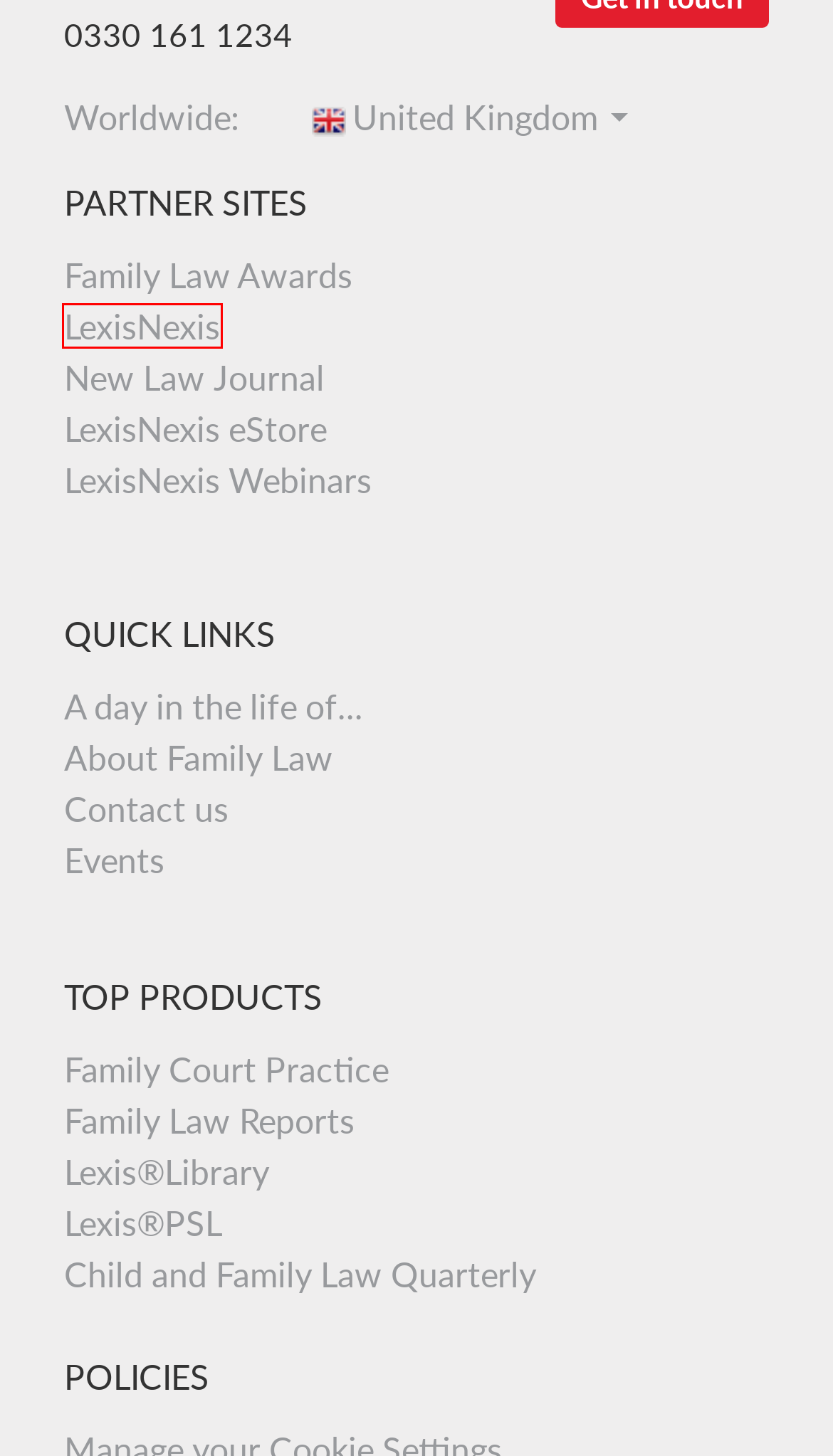You are given a screenshot of a webpage with a red rectangle bounding box around an element. Choose the best webpage description that matches the page after clicking the element in the bounding box. Here are the candidates:
A. Home - Webinars
B. A Day in the life of the new International Family Law journal editors
C. Terms and Conditions | LexisNexis UK
D. Home
E. LexisNexis | Legal and Professional Solutions and Products
F. Contact Us | LexisNexis UK
G. Family Law e-News
H. New Law Journal | The leading weekly legal magazine

E